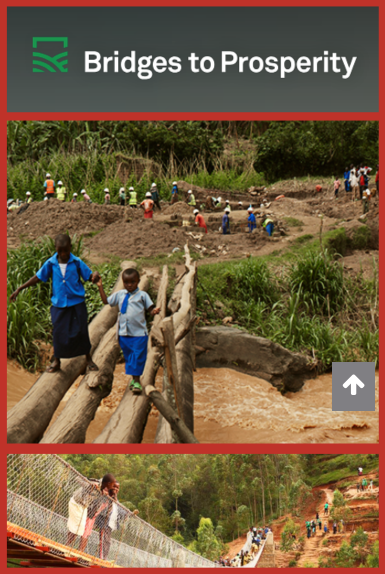What are the two children crossing in the main section?
Please provide a single word or phrase as the answer based on the screenshot.

a makeshift footbridge